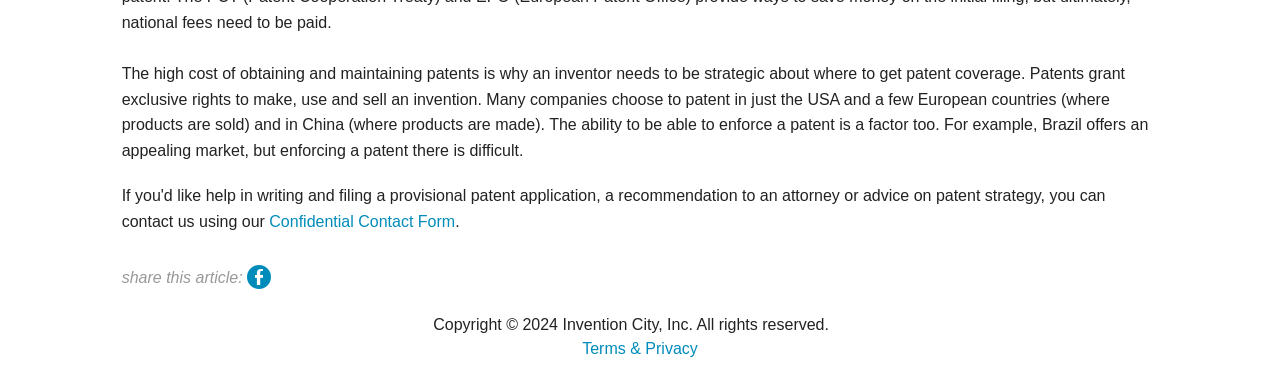Answer the question using only one word or a concise phrase: What social media platform is available for sharing?

Facebook